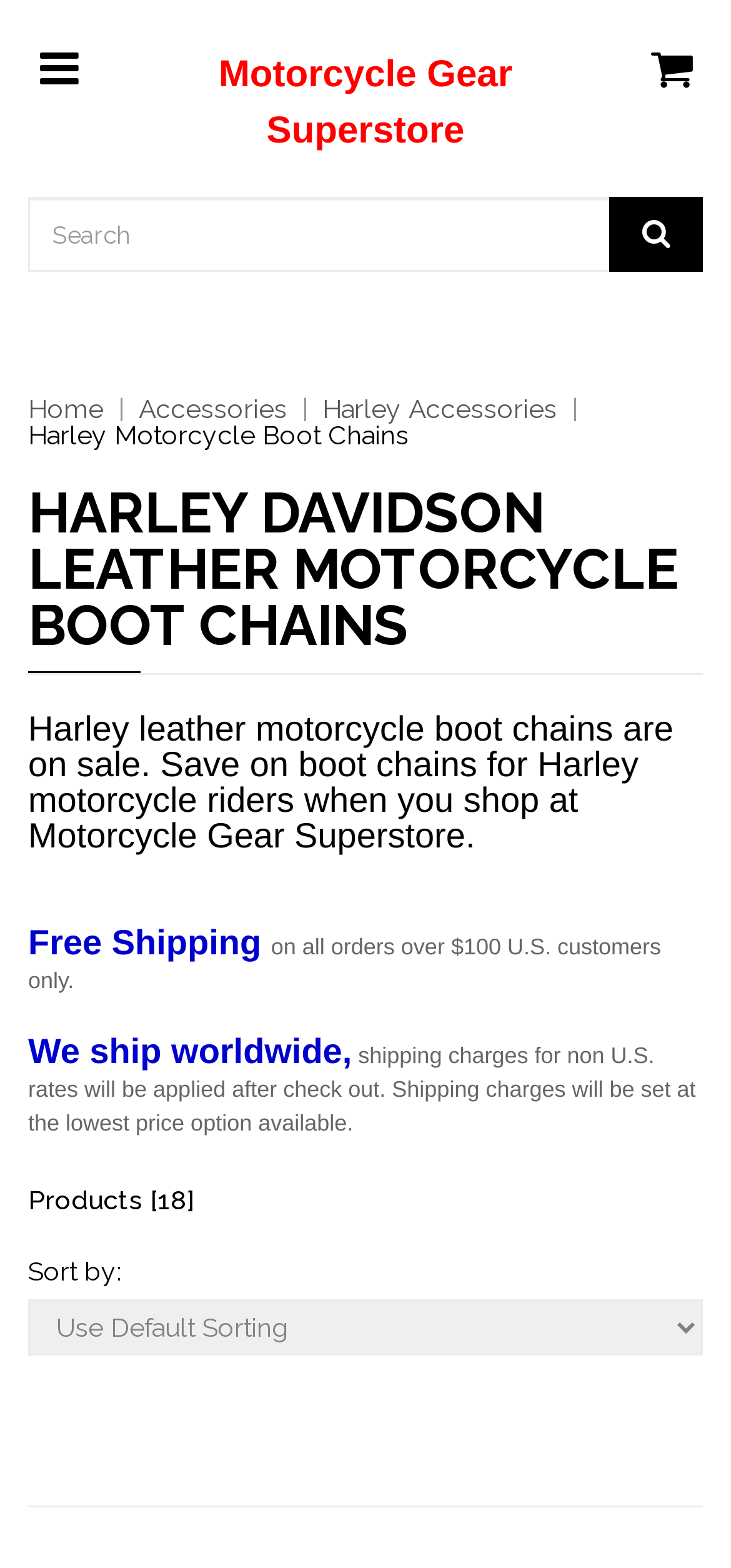Identify the bounding box coordinates of the clickable region required to complete the instruction: "Search for a product". The coordinates should be given as four float numbers within the range of 0 and 1, i.e., [left, top, right, bottom].

[0.038, 0.126, 0.962, 0.173]